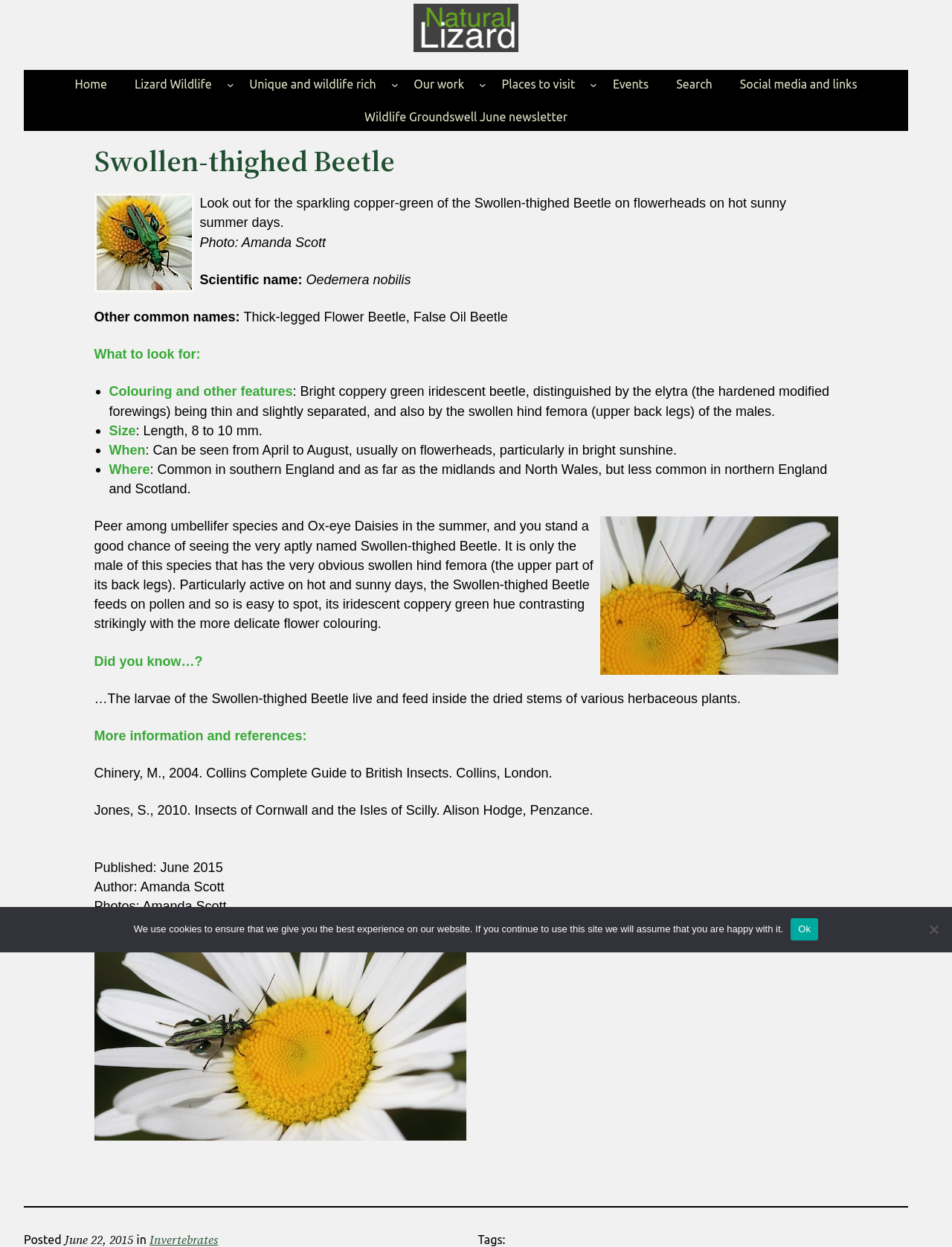Determine the bounding box coordinates for the UI element matching this description: "Women’s Health".

None